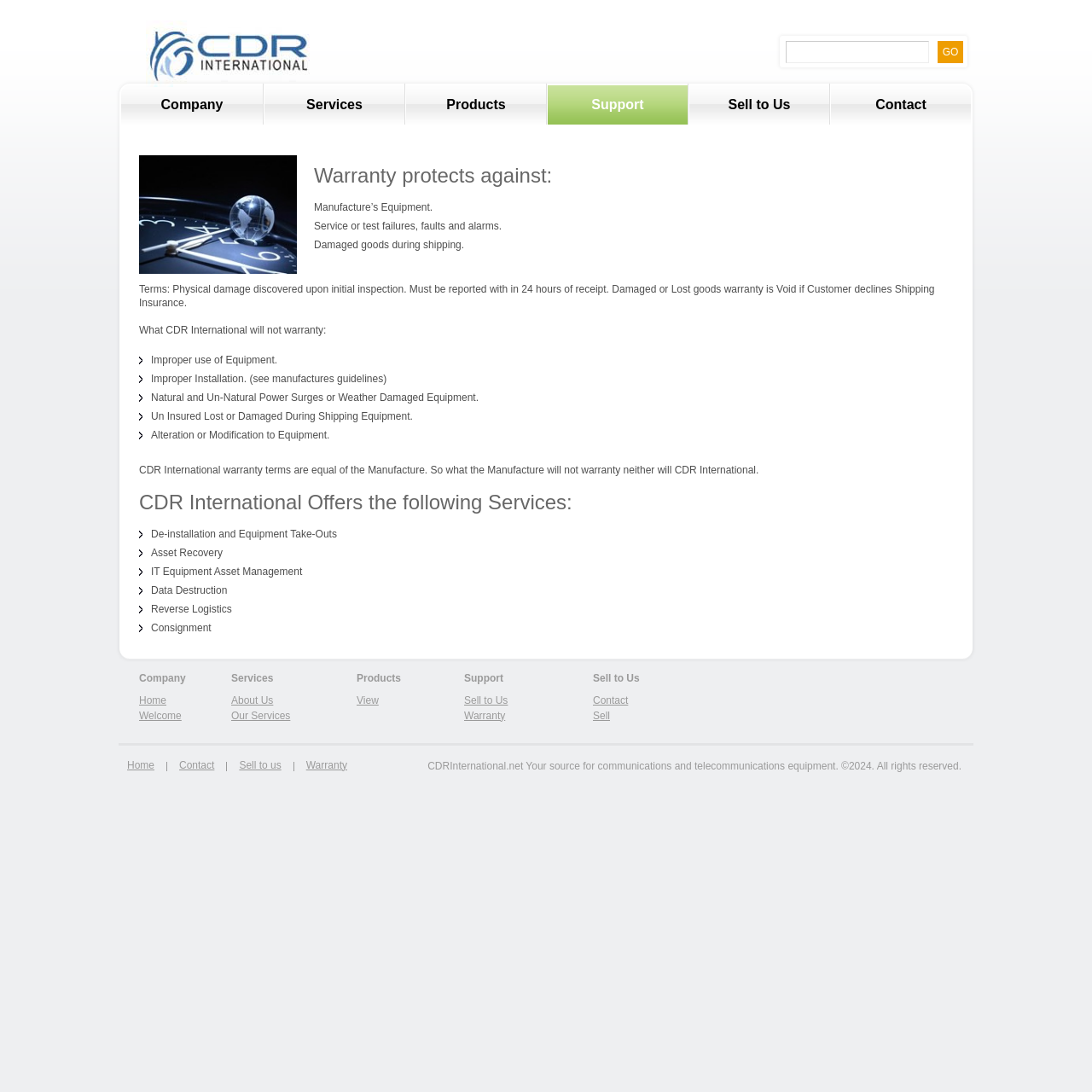Identify the bounding box coordinates of the clickable region required to complete the instruction: "Click on the 'Company' link". The coordinates should be given as four float numbers within the range of 0 and 1, i.e., [left, top, right, bottom].

[0.111, 0.078, 0.241, 0.114]